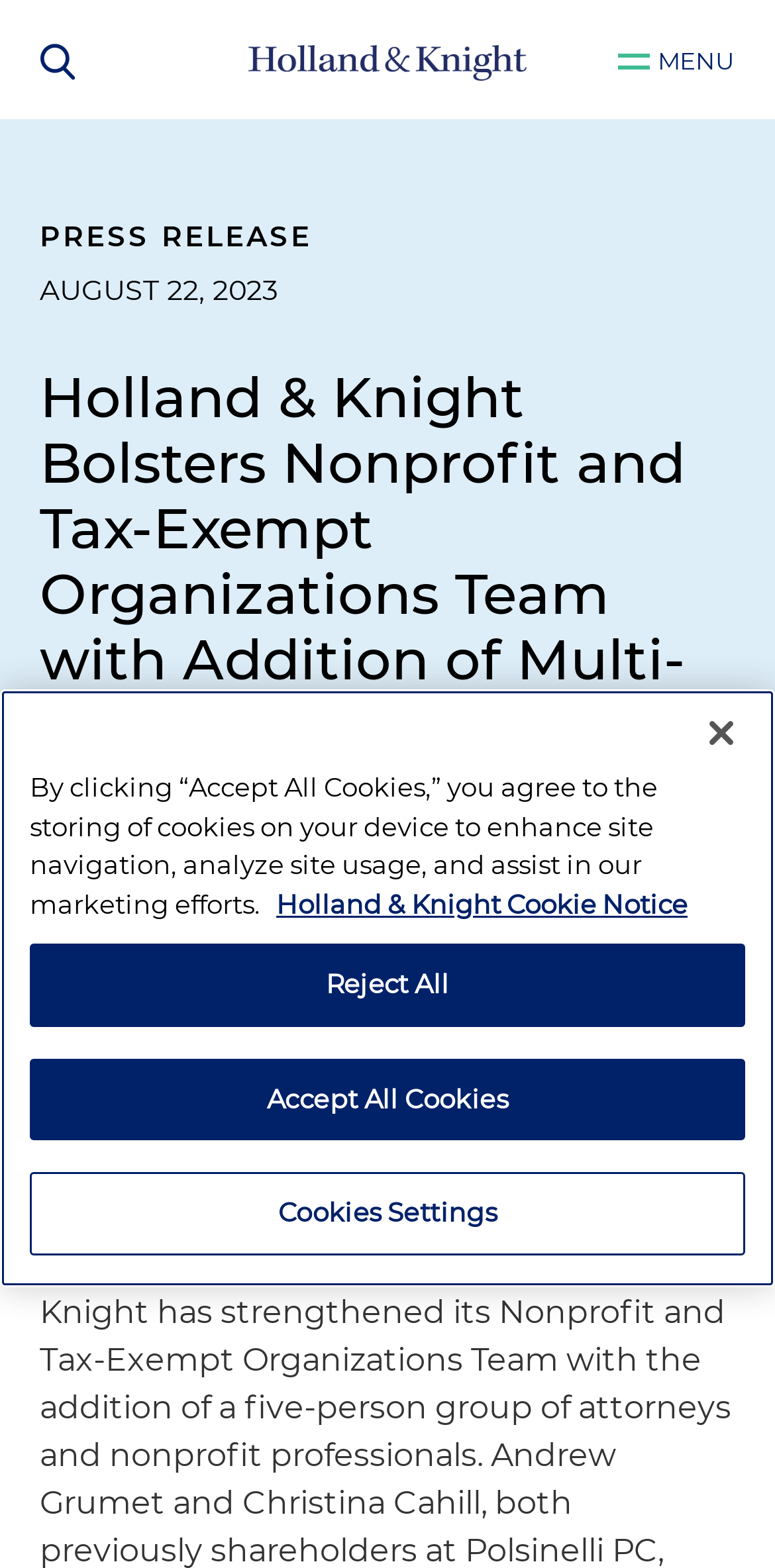Please identify the bounding box coordinates of the element's region that should be clicked to execute the following instruction: "Click the Holland & Knight image". The bounding box coordinates must be four float numbers between 0 and 1, i.e., [left, top, right, bottom].

[0.321, 0.029, 0.679, 0.052]